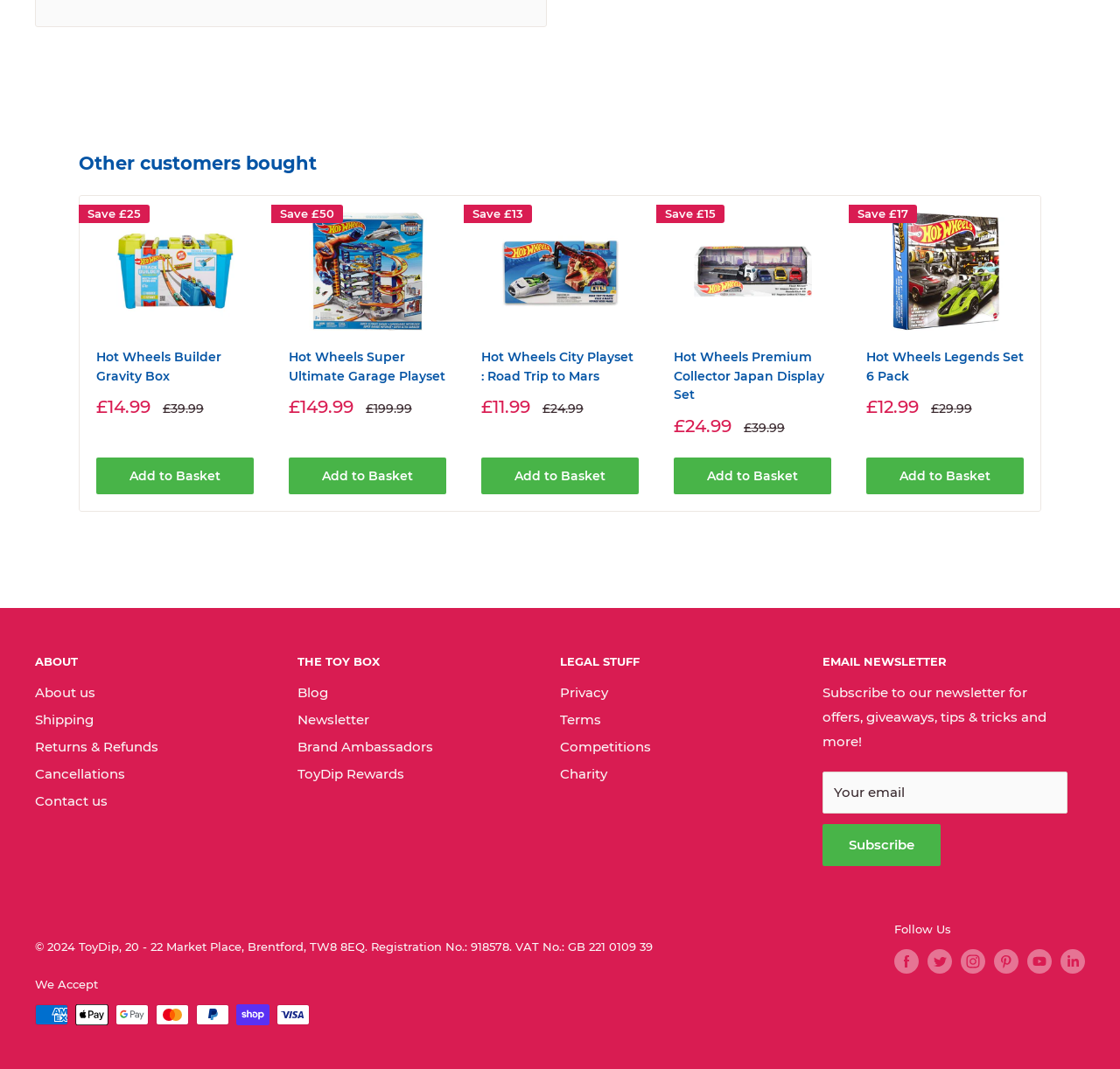Please determine the bounding box coordinates of the section I need to click to accomplish this instruction: "Click the 'Hot Wheels Super Ultimate Garage Playset' link".

[0.258, 0.199, 0.398, 0.309]